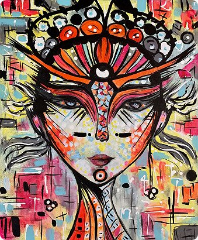Provide a thorough description of the contents of the image.

The image features a vibrant and expressive portrait titled "The Queen 4," showcasing a striking female figure adorned with intricate patterns and bold colors. The artwork, measuring 50×60 cm and created using acrylic on canvas, captivates with its dynamic use of color, including bright reds, oranges, and contrasting black details that emphasize the figure's features. The backdrop is a lively blend of colorful abstract shapes, enhancing the overall energy of the piece. This artwork is a part of a series by the artist Veronica Vilsan, reflecting a unique and modern interpretation of royalty and femininity.